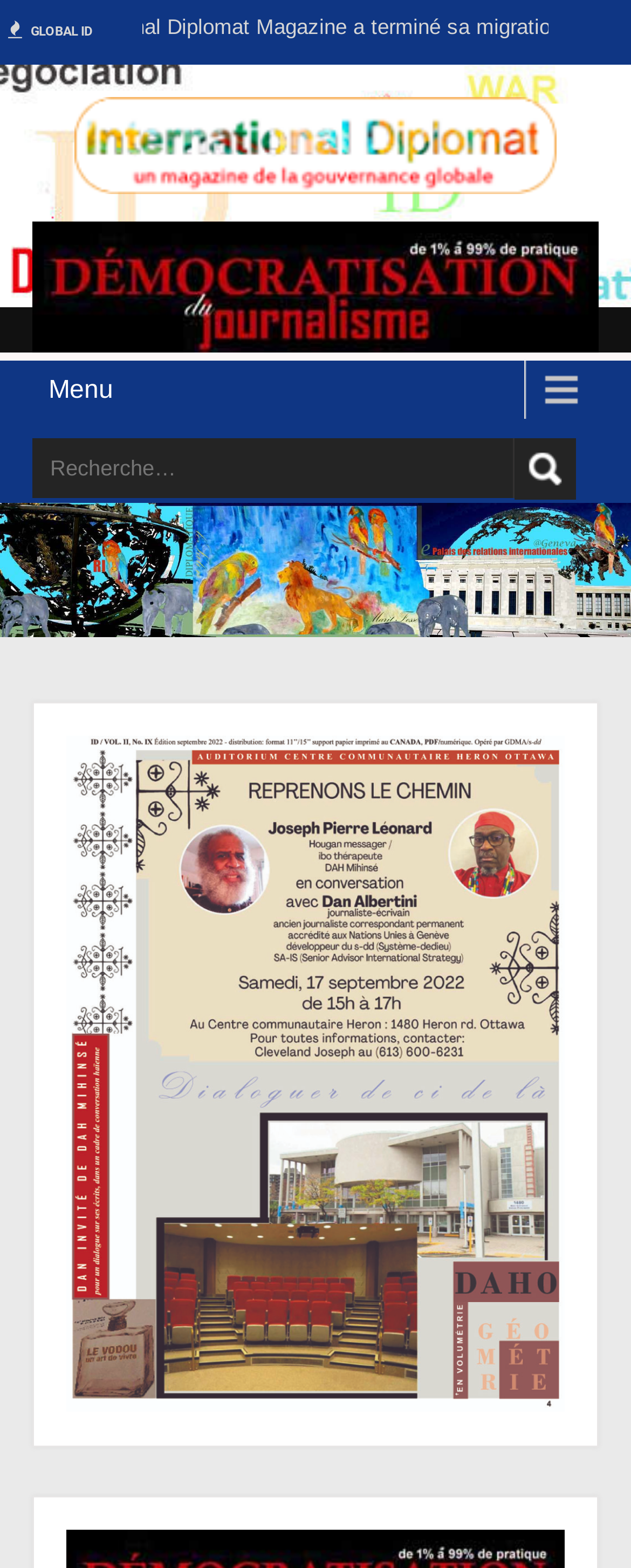Please reply to the following question using a single word or phrase: 
How many images are on the top navigation bar?

2